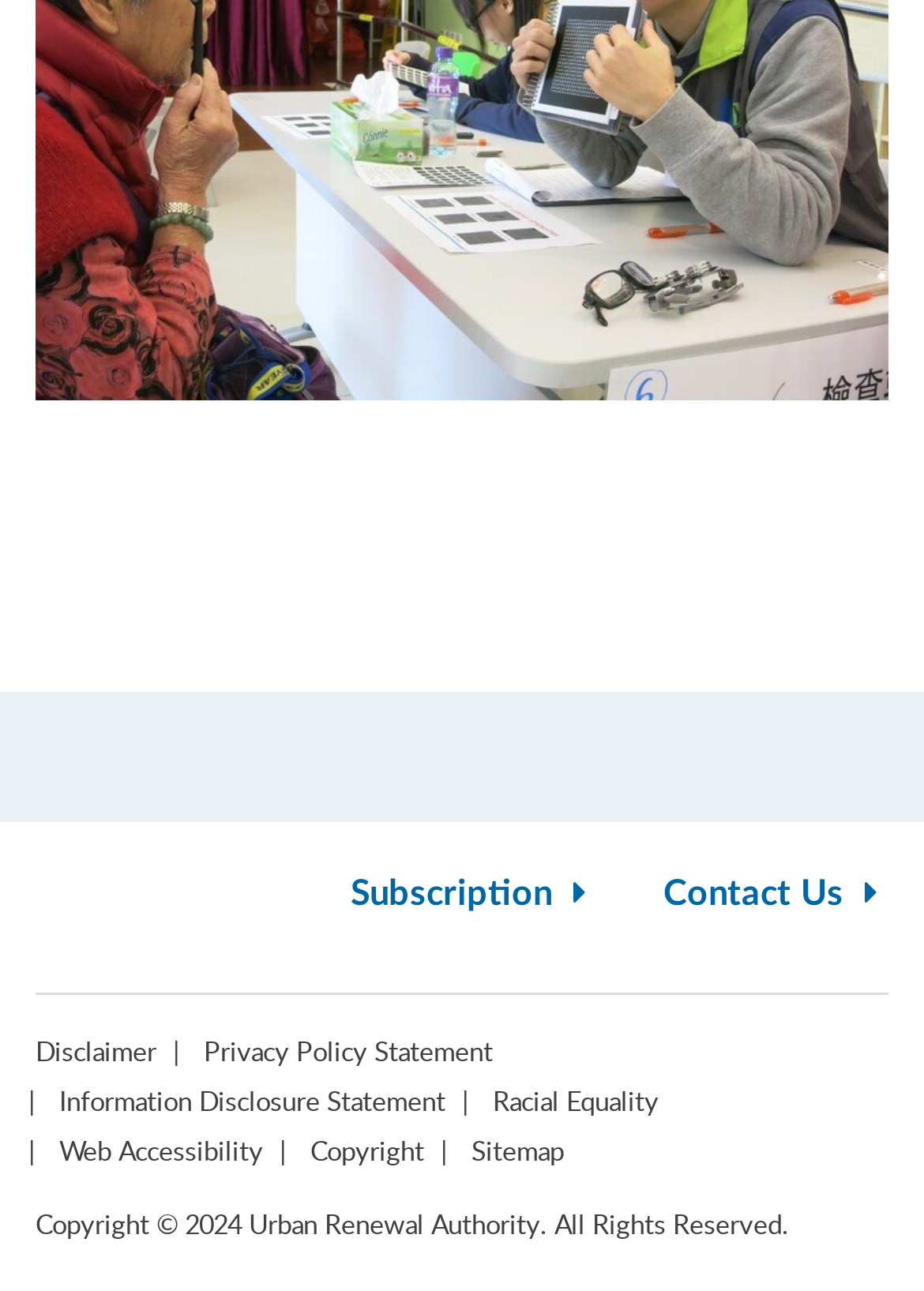Identify the bounding box coordinates of the section to be clicked to complete the task described by the following instruction: "Contact Us". The coordinates should be four float numbers between 0 and 1, formatted as [left, top, right, bottom].

[0.718, 0.674, 0.962, 0.713]